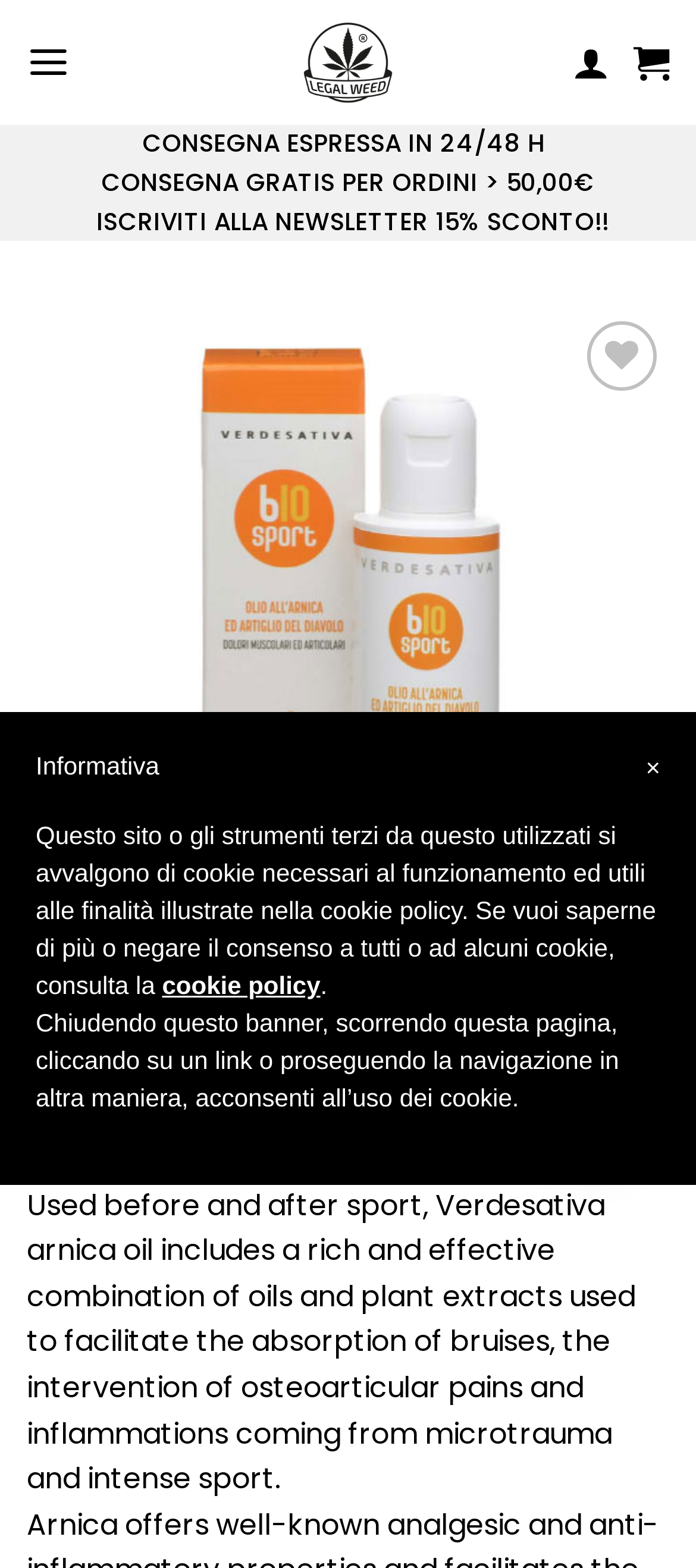Identify the bounding box coordinates of the clickable section necessary to follow the following instruction: "Click on the 'Menu' link". The coordinates should be presented as four float numbers from 0 to 1, i.e., [left, top, right, bottom].

[0.038, 0.012, 0.101, 0.068]